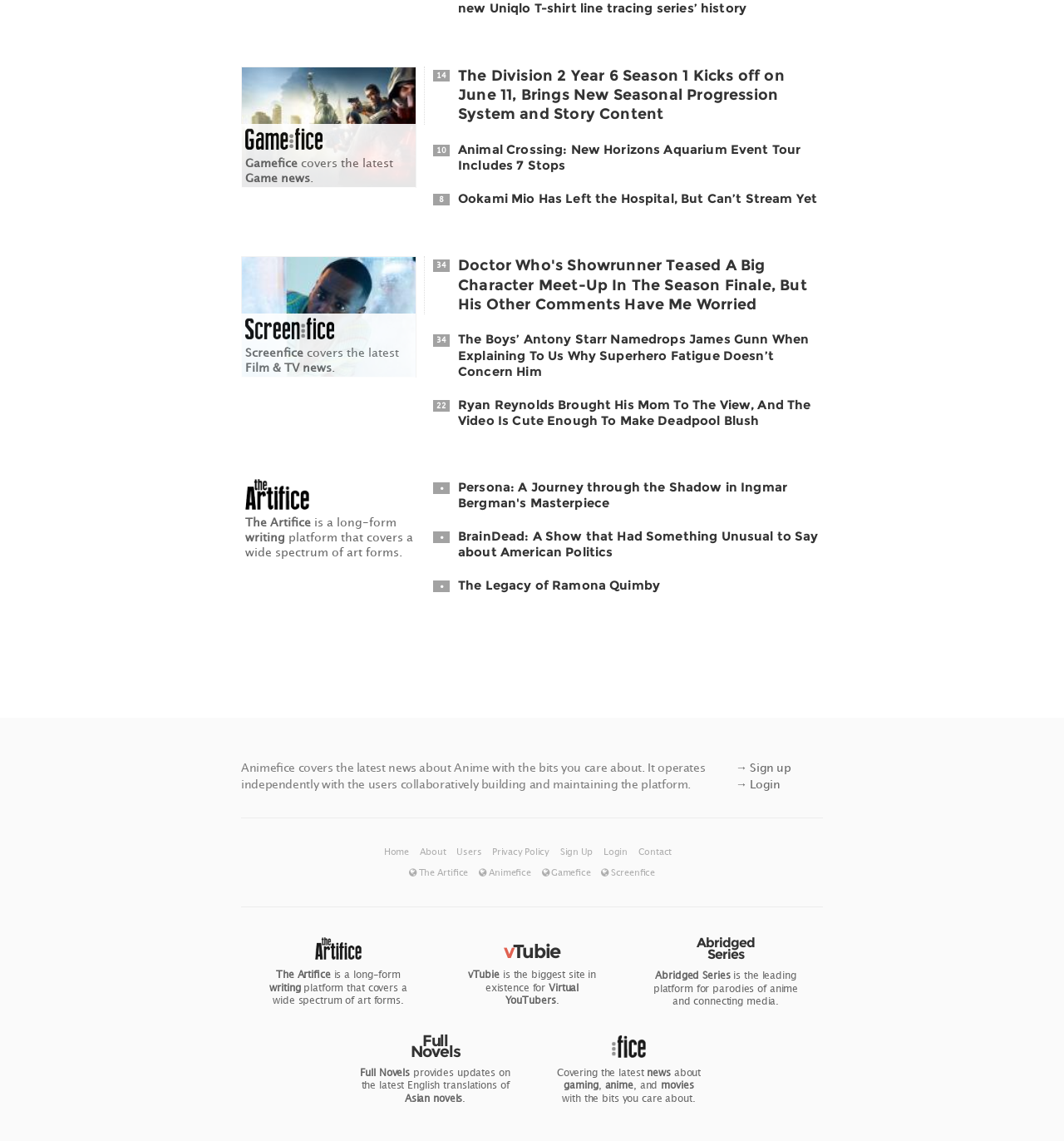Locate the bounding box coordinates of the element you need to click to accomplish the task described by this instruction: "Click on Gamefice".

[0.23, 0.119, 0.303, 0.134]